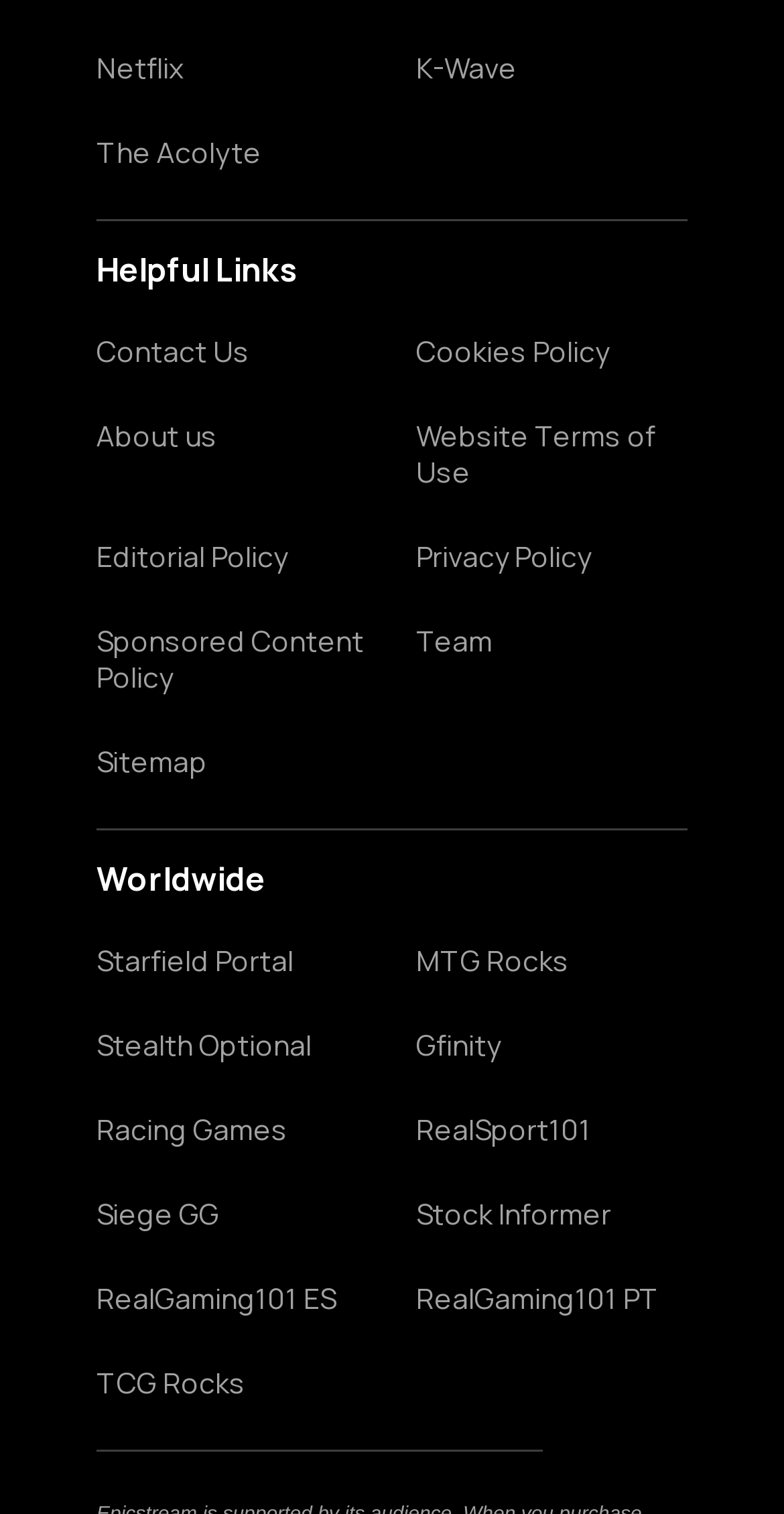What is the first link on the webpage?
Give a thorough and detailed response to the question.

The first link on the webpage is 'Netflix' which is located at the top left corner of the webpage with a bounding box of [0.123, 0.034, 0.469, 0.058].